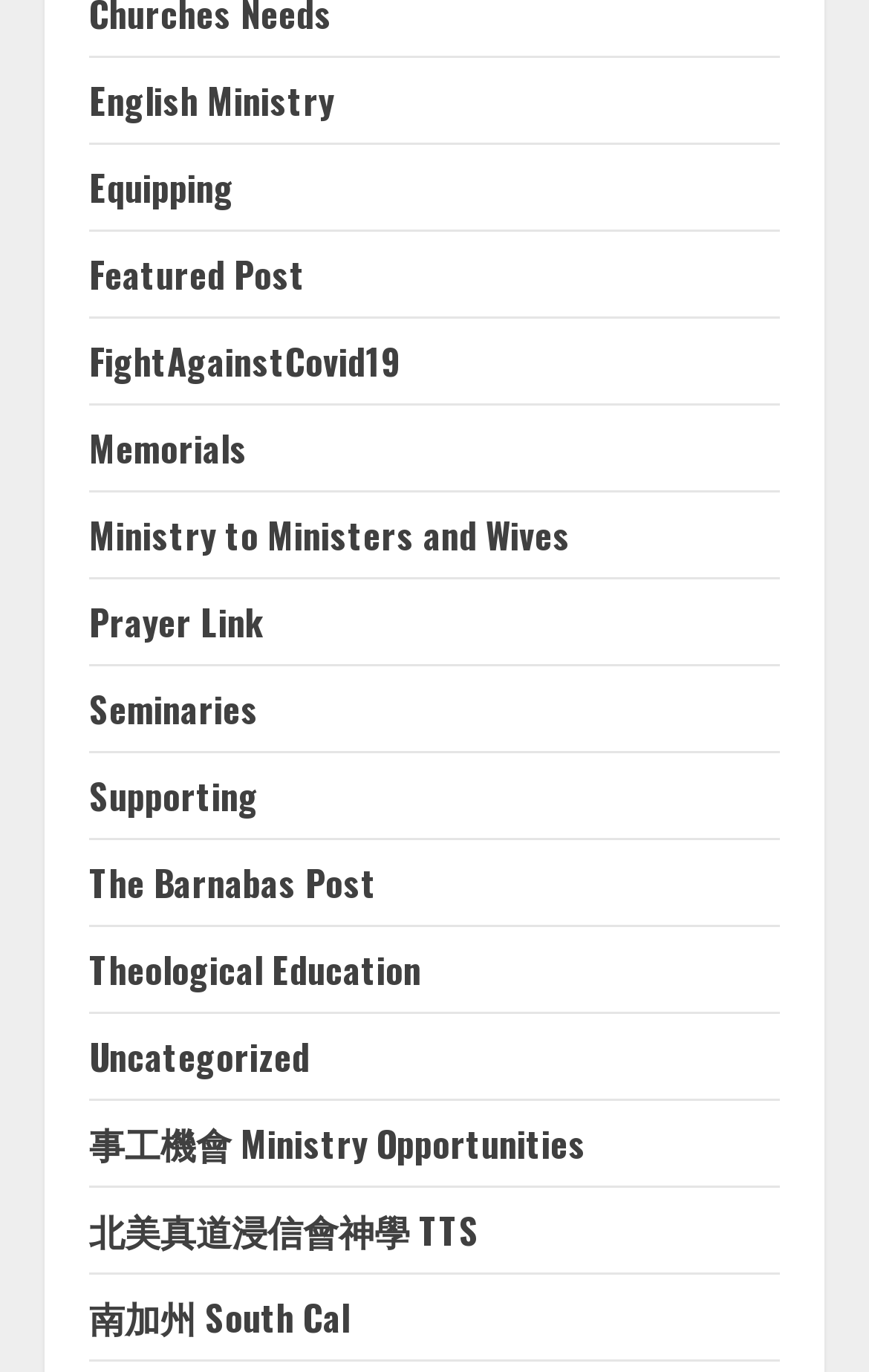Identify the bounding box coordinates of the region that should be clicked to execute the following instruction: "Learn about Theological Education".

[0.103, 0.686, 0.485, 0.725]